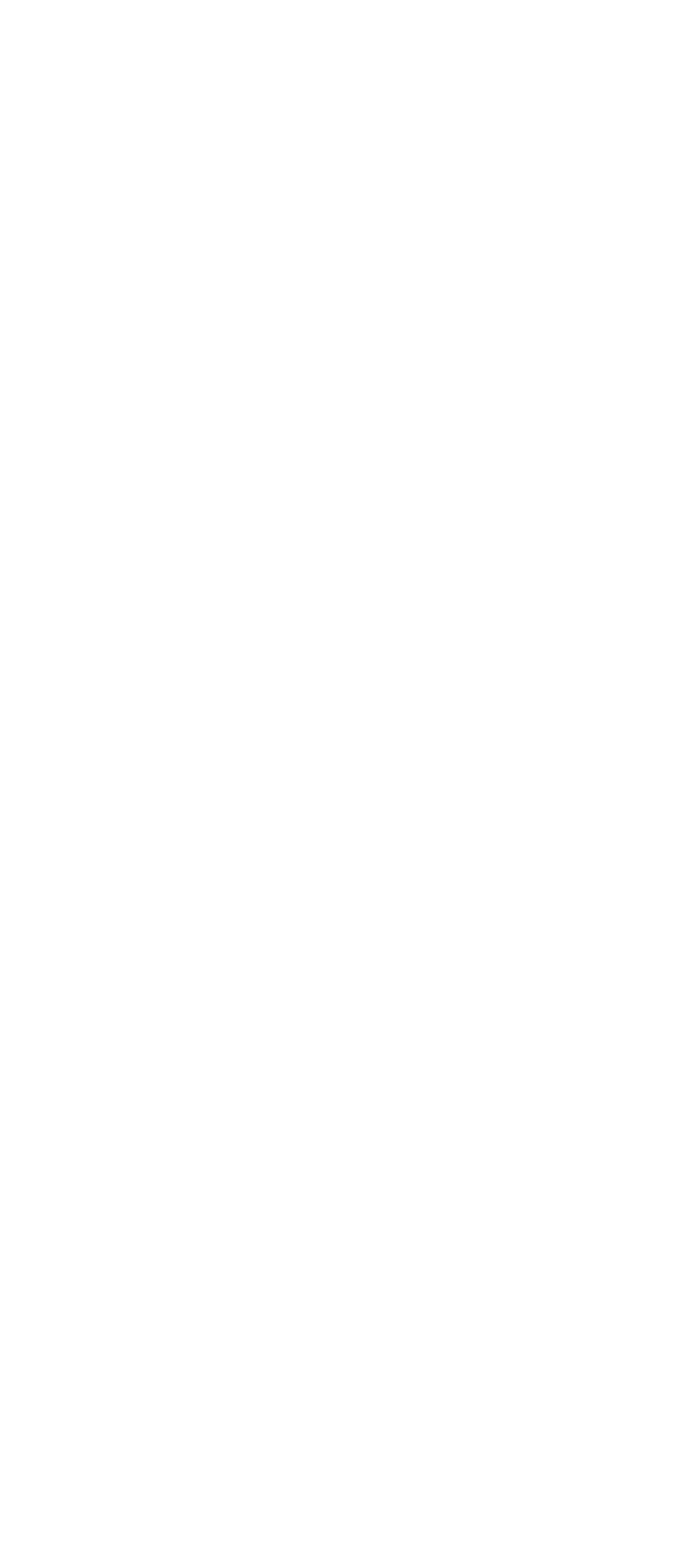Please identify the bounding box coordinates of the element on the webpage that should be clicked to follow this instruction: "view SPOTLIGHT". The bounding box coordinates should be given as four float numbers between 0 and 1, formatted as [left, top, right, bottom].

[0.421, 0.321, 0.6, 0.338]